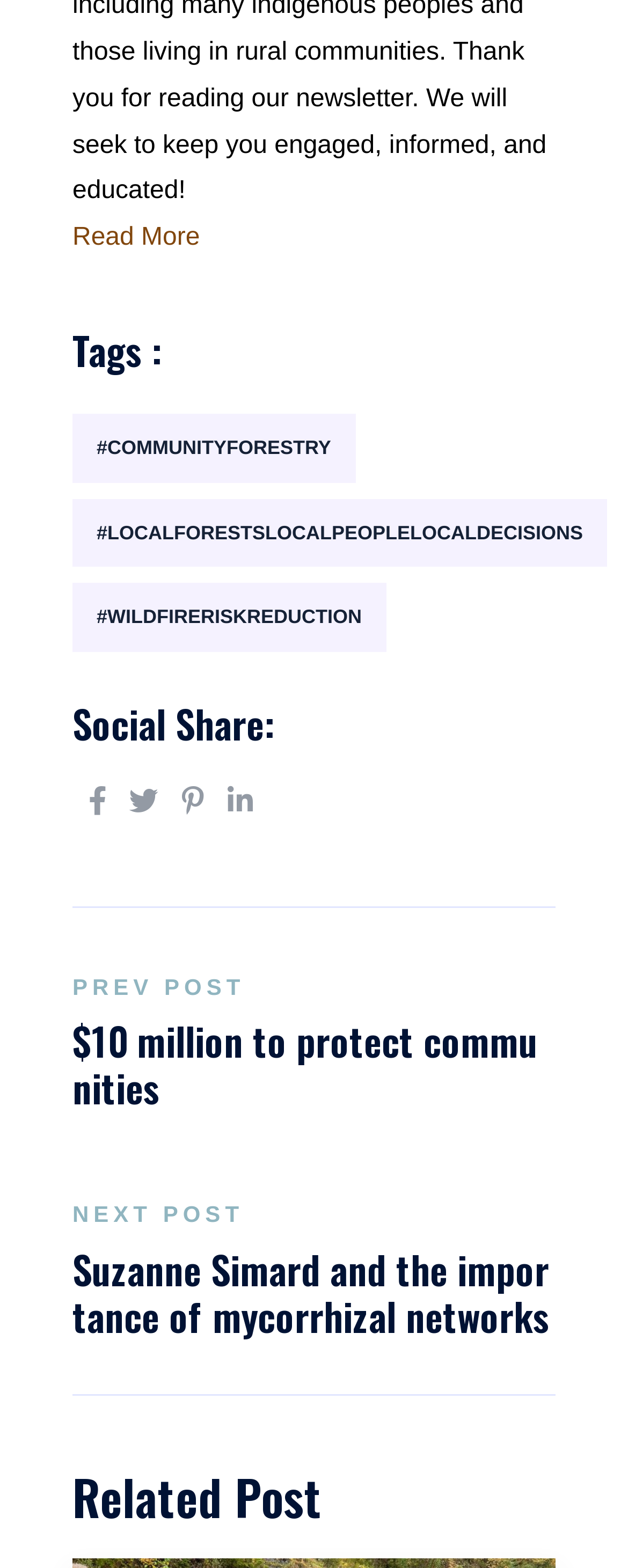What is the topic of the post?
Look at the image and provide a detailed response to the question.

The topic of the post can be inferred from the tags provided, which include '#COMMUNITYFORESTRY', '#LOCALFORESTSLOCALPEOPLELOCALDECISIONS', and '#WILDFIRERISKREDUCTION'. These tags suggest that the post is related to community forestry.